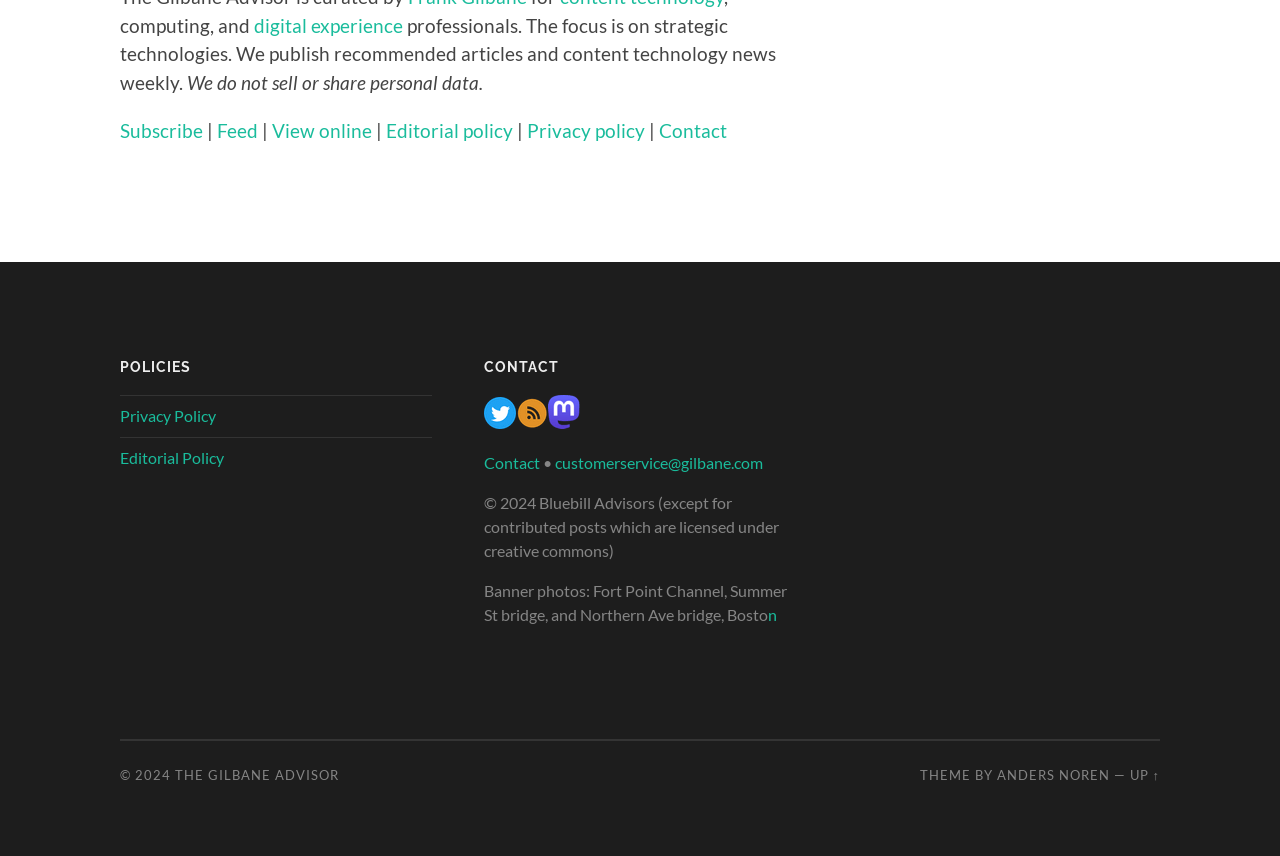Pinpoint the bounding box coordinates of the clickable element to carry out the following instruction: "Follow on Twitter."

[0.378, 0.482, 0.403, 0.504]